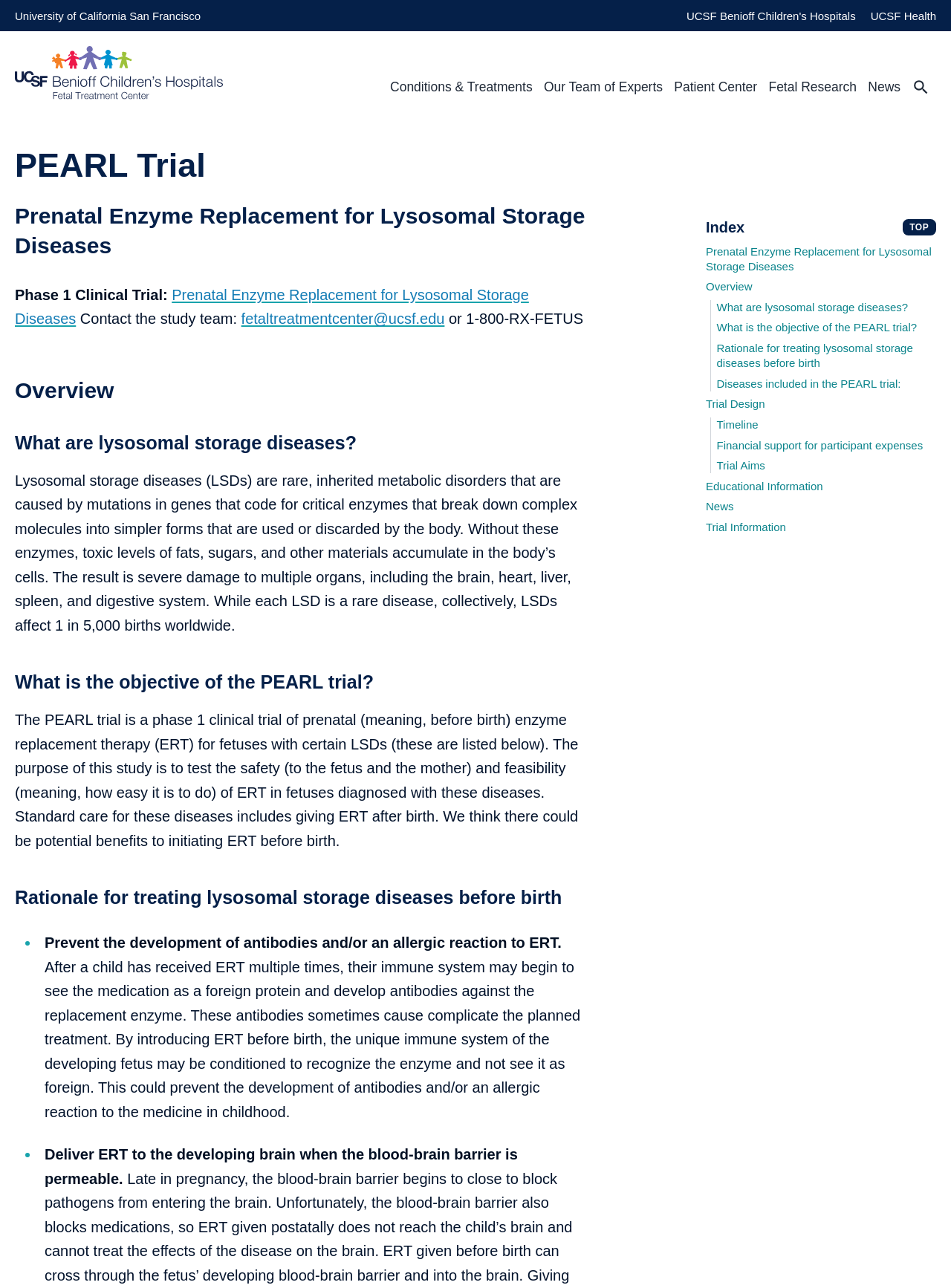Determine the bounding box coordinates of the clickable element to achieve the following action: 'Sign in as a client'. Provide the coordinates as four float values between 0 and 1, formatted as [left, top, right, bottom].

None